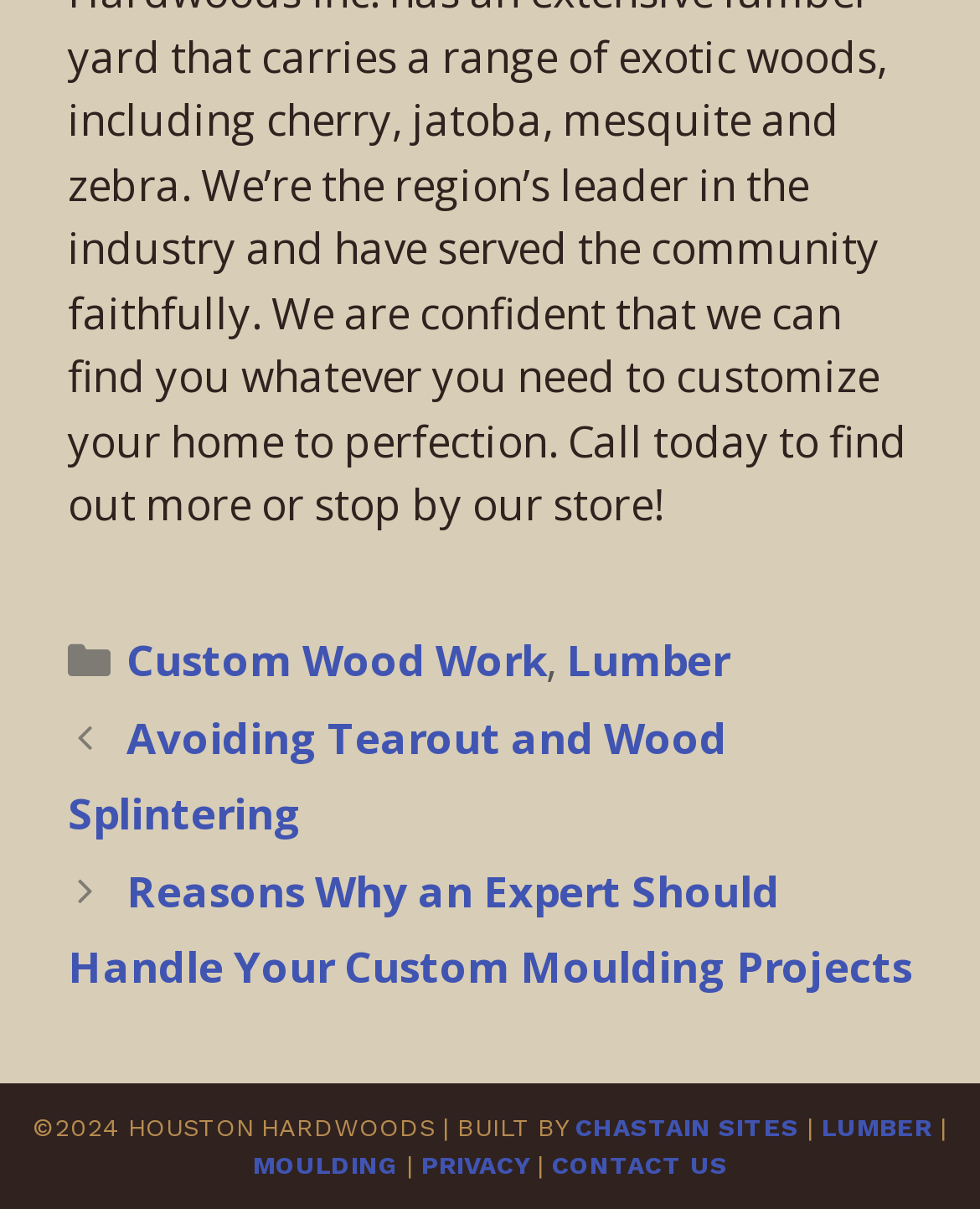Please locate the bounding box coordinates of the element that needs to be clicked to achieve the following instruction: "Check PRIVACY". The coordinates should be four float numbers between 0 and 1, i.e., [left, top, right, bottom].

[0.429, 0.952, 0.54, 0.975]